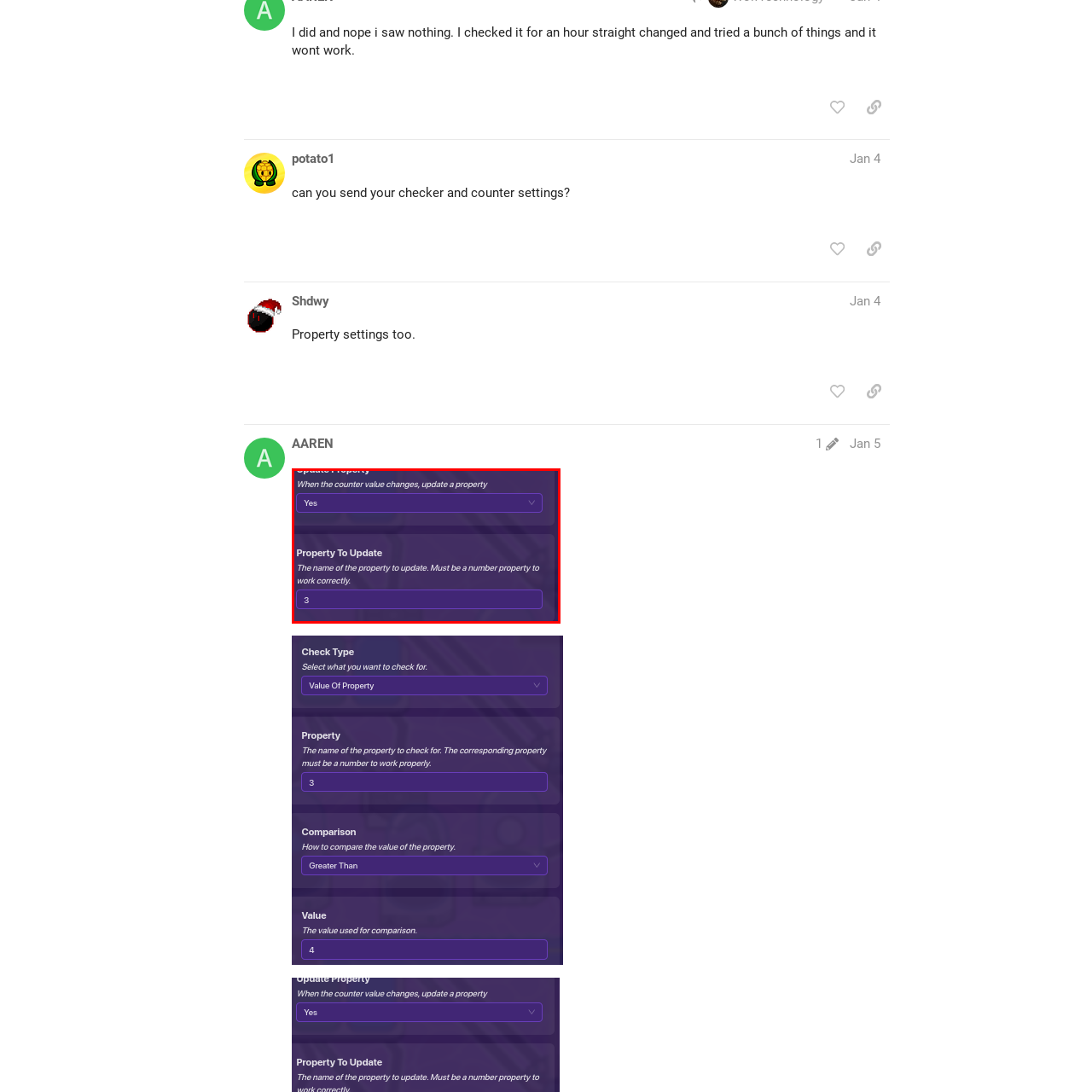Craft a detailed explanation of the image surrounded by the red outline.

The image depicts a user interface section from a digital application, showcasing settings relevant to a property update feature. The top part features a dropdown menu labeled "Update Property," with the option "Yes" selected, indicating that the counter value changes will trigger an update. Below that, there is a text field titled "Property To Update," where the number "3" is entered, suggesting that this is the specific property being targeted for updates. The overall design follows a clean, modern aesthetic with a dark background, emphasizing usability and clarity in the settings for users managing property updates.